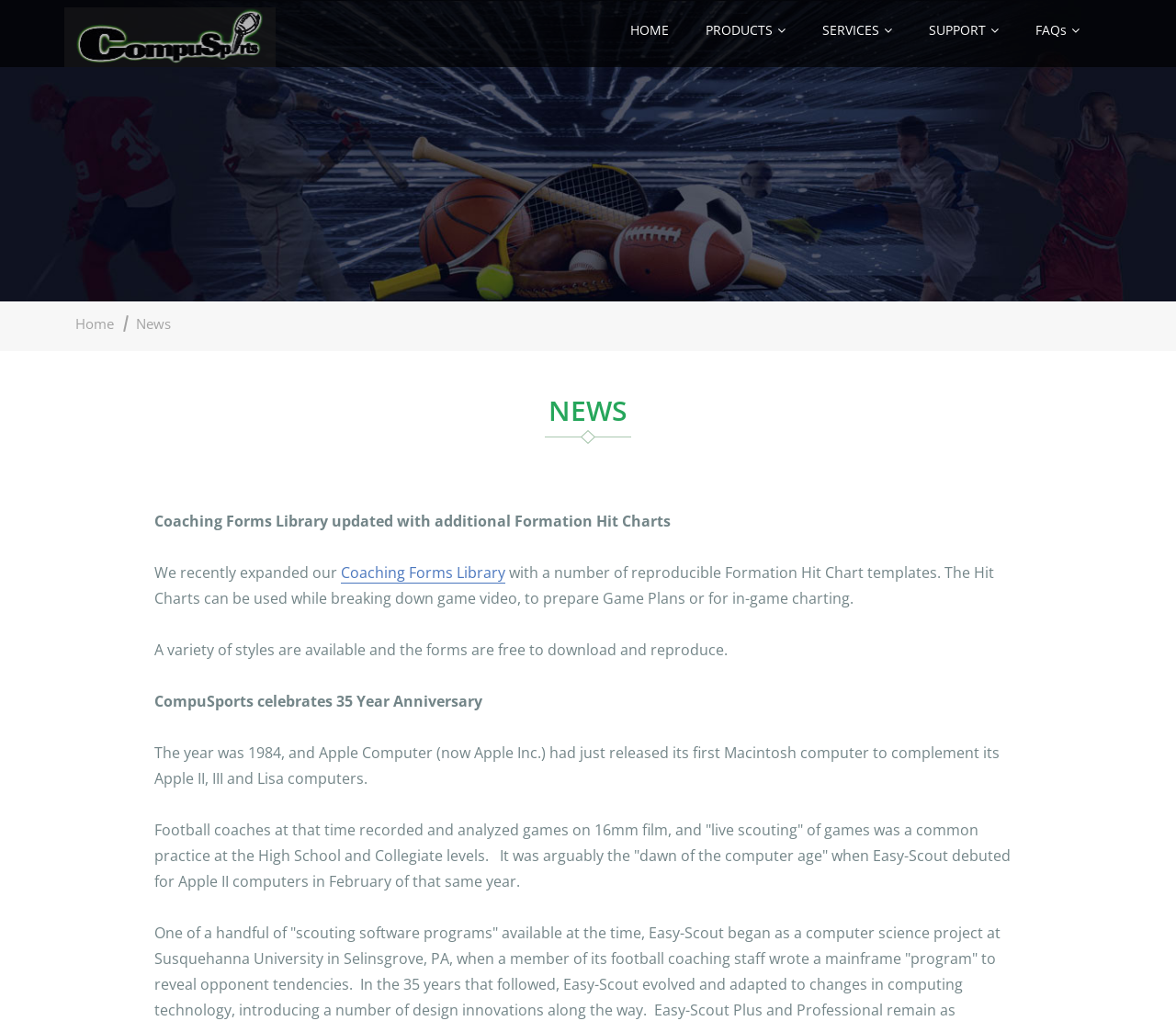Please find and report the bounding box coordinates of the element to click in order to perform the following action: "View CompuSports 35 Year Anniversary article". The coordinates should be expressed as four float numbers between 0 and 1, in the format [left, top, right, bottom].

[0.131, 0.677, 0.41, 0.696]